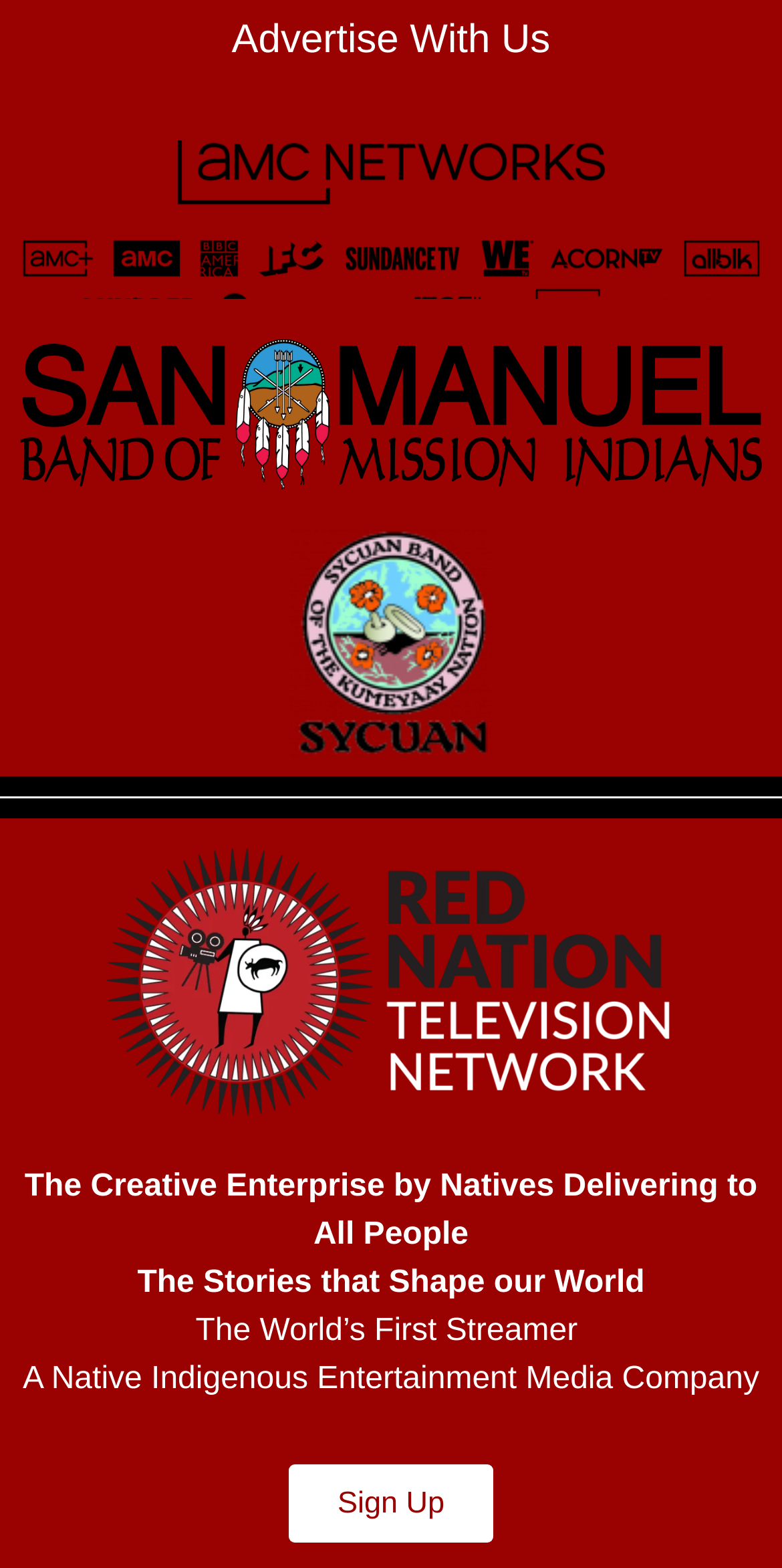Provide the bounding box coordinates of the HTML element this sentence describes: "Sign Up". The bounding box coordinates consist of four float numbers between 0 and 1, i.e., [left, top, right, bottom].

[0.37, 0.933, 0.63, 0.983]